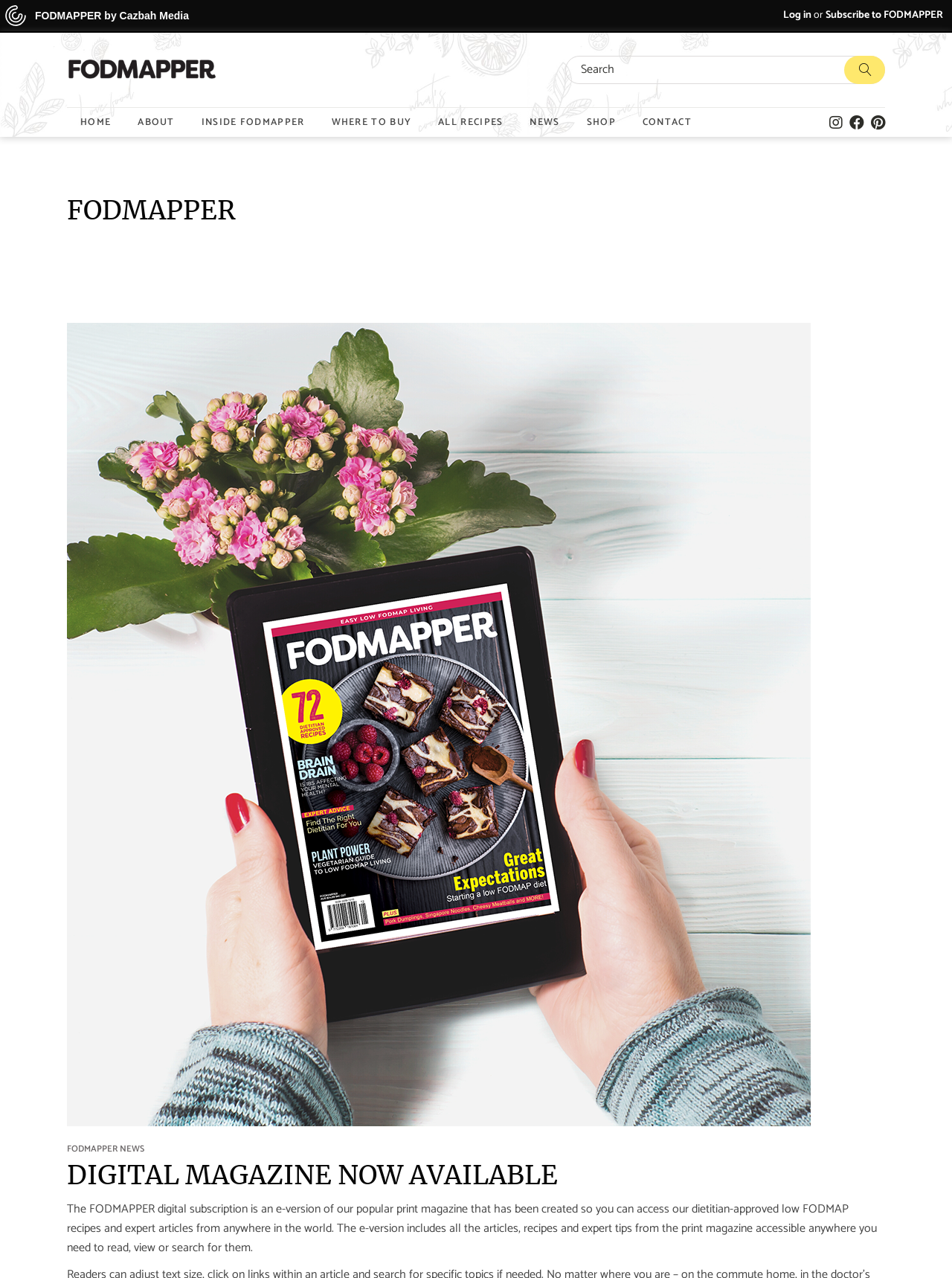Determine the bounding box coordinates (top-left x, top-left y, bottom-right x, bottom-right y) of the UI element described in the following text: Shop

[0.616, 0.084, 0.647, 0.107]